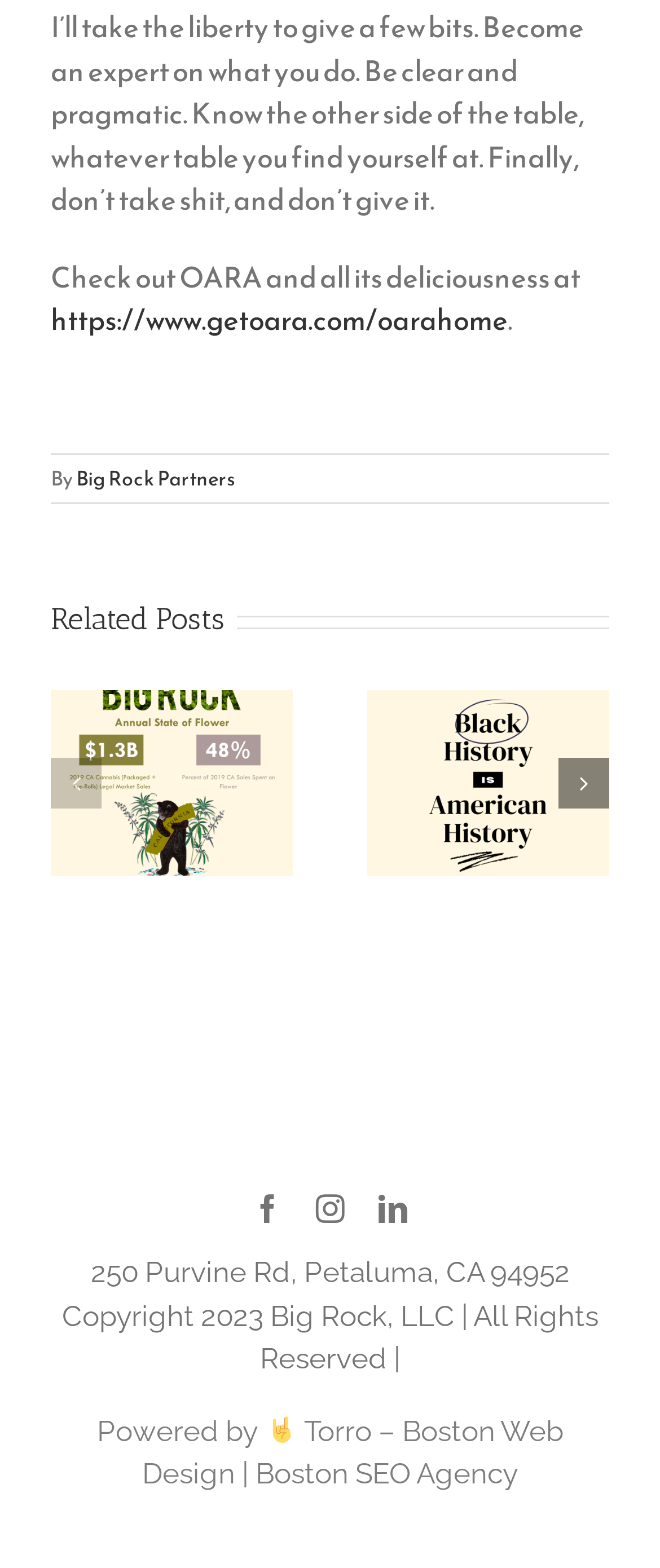Given the element description: "Black-Owned Cannabis Companies", predict the bounding box coordinates of this UI element. The coordinates must be four float numbers between 0 and 1, given as [left, top, right, bottom].

[0.604, 0.46, 0.876, 0.547]